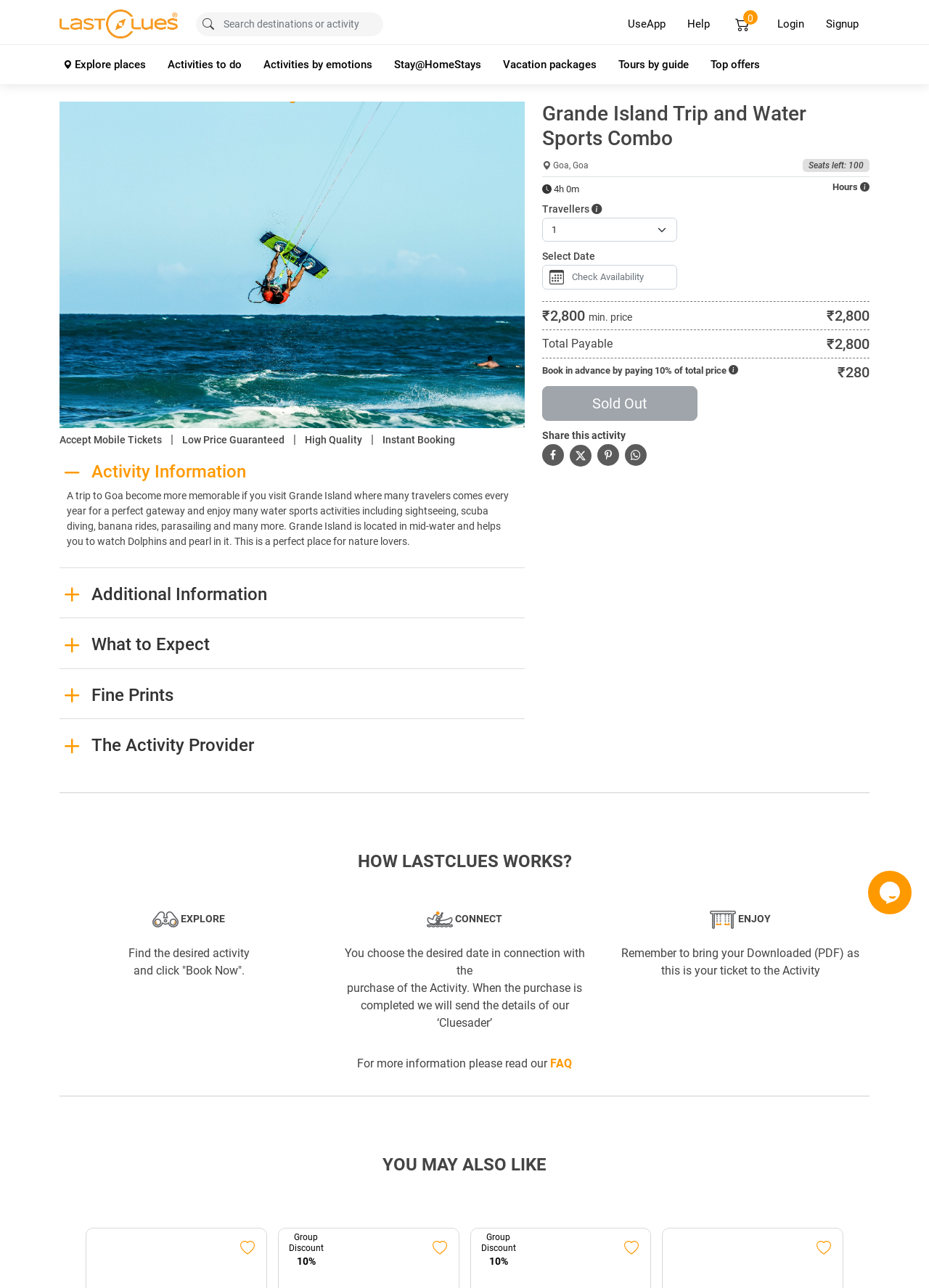What is the price of the trip?
Please use the image to deliver a detailed and complete answer.

I found the answer by looking at the static text element with the text '₹2,800' which is located near the 'Total Payable' label, indicating that it is the total price of the trip.